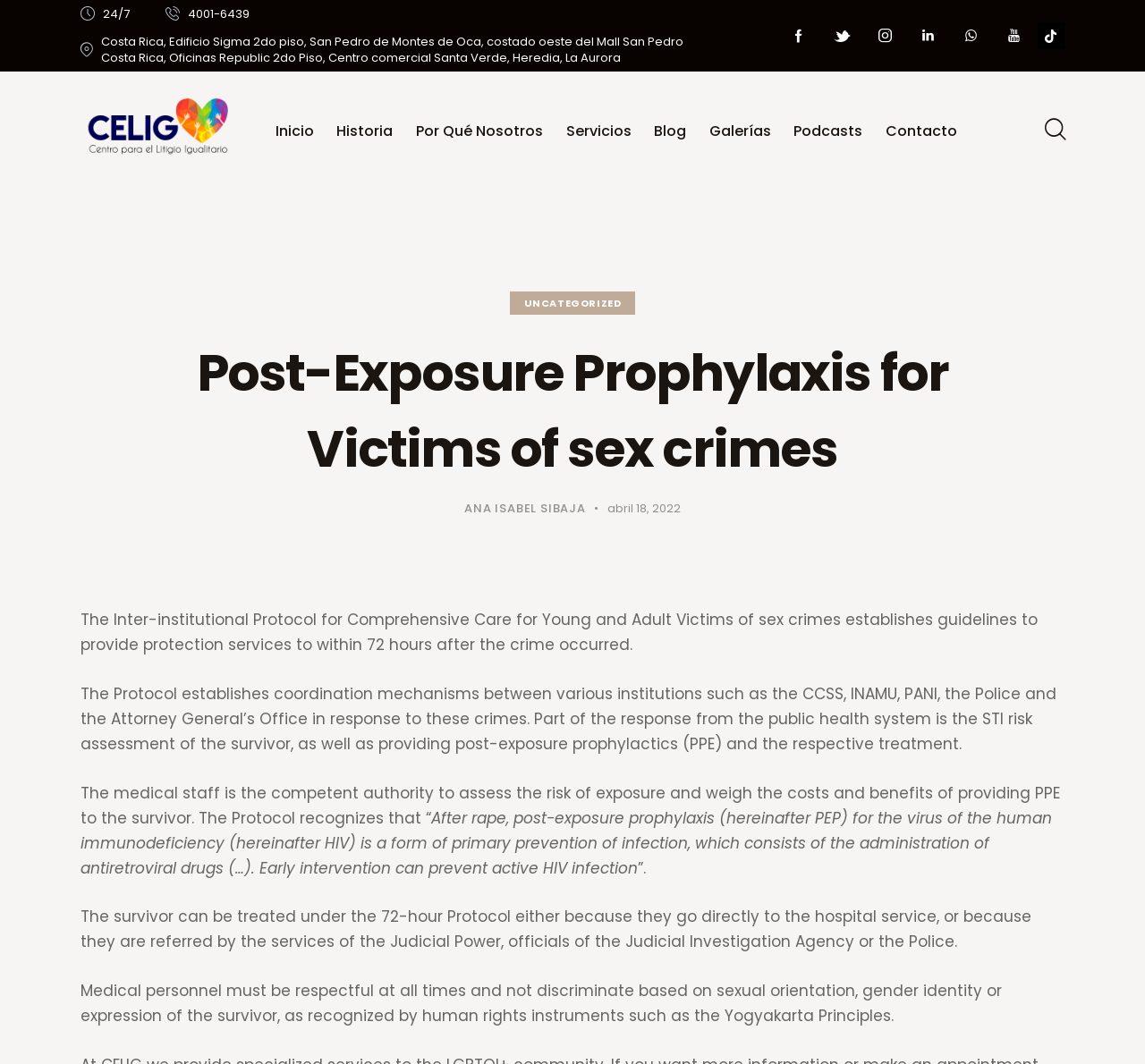Find and indicate the bounding box coordinates of the region you should select to follow the given instruction: "Click the 'Membership' link".

None